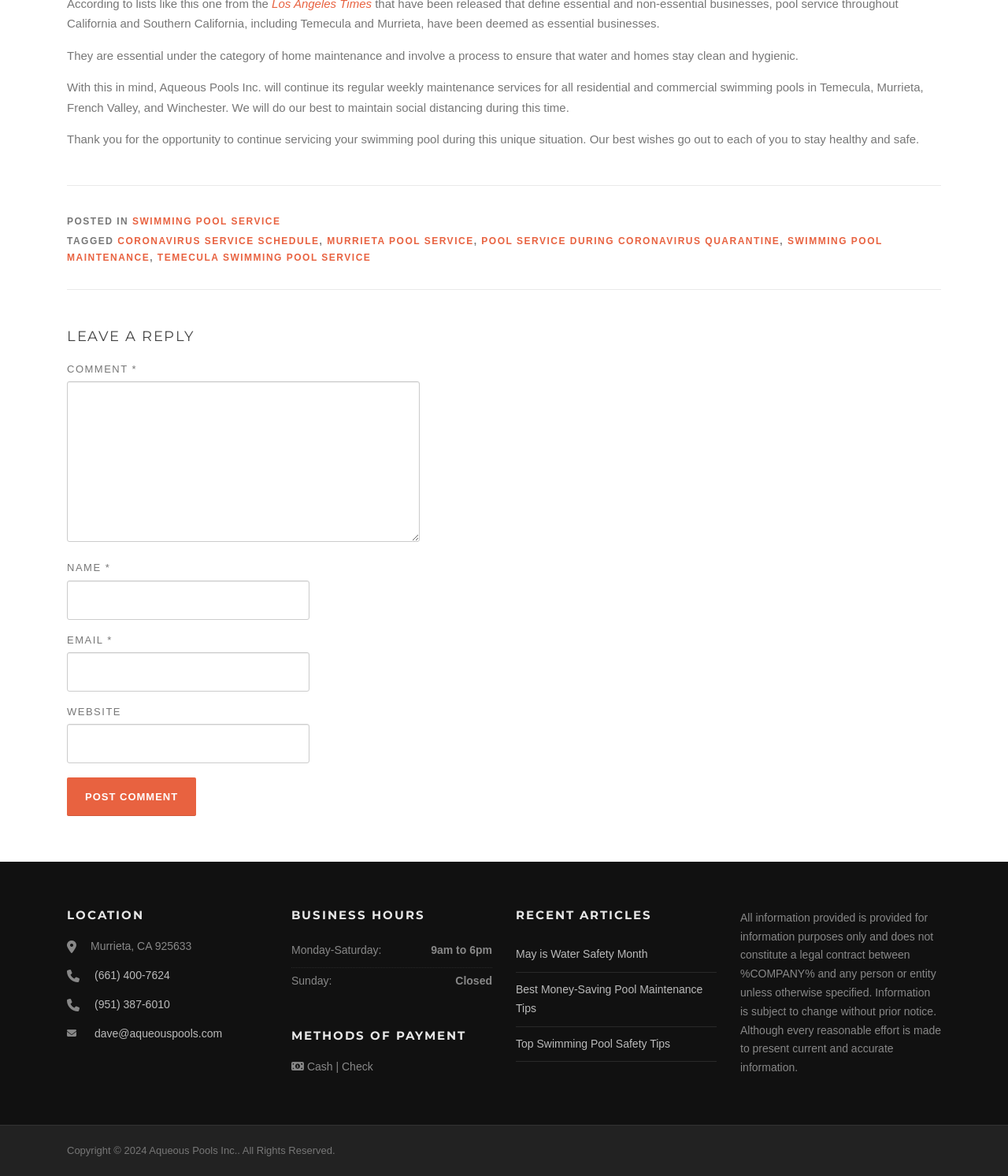Based on the provided description, "parent_node: EMAIL * aria-describedby="email-notes" name="email"", find the bounding box of the corresponding UI element in the screenshot.

[0.066, 0.554, 0.307, 0.588]